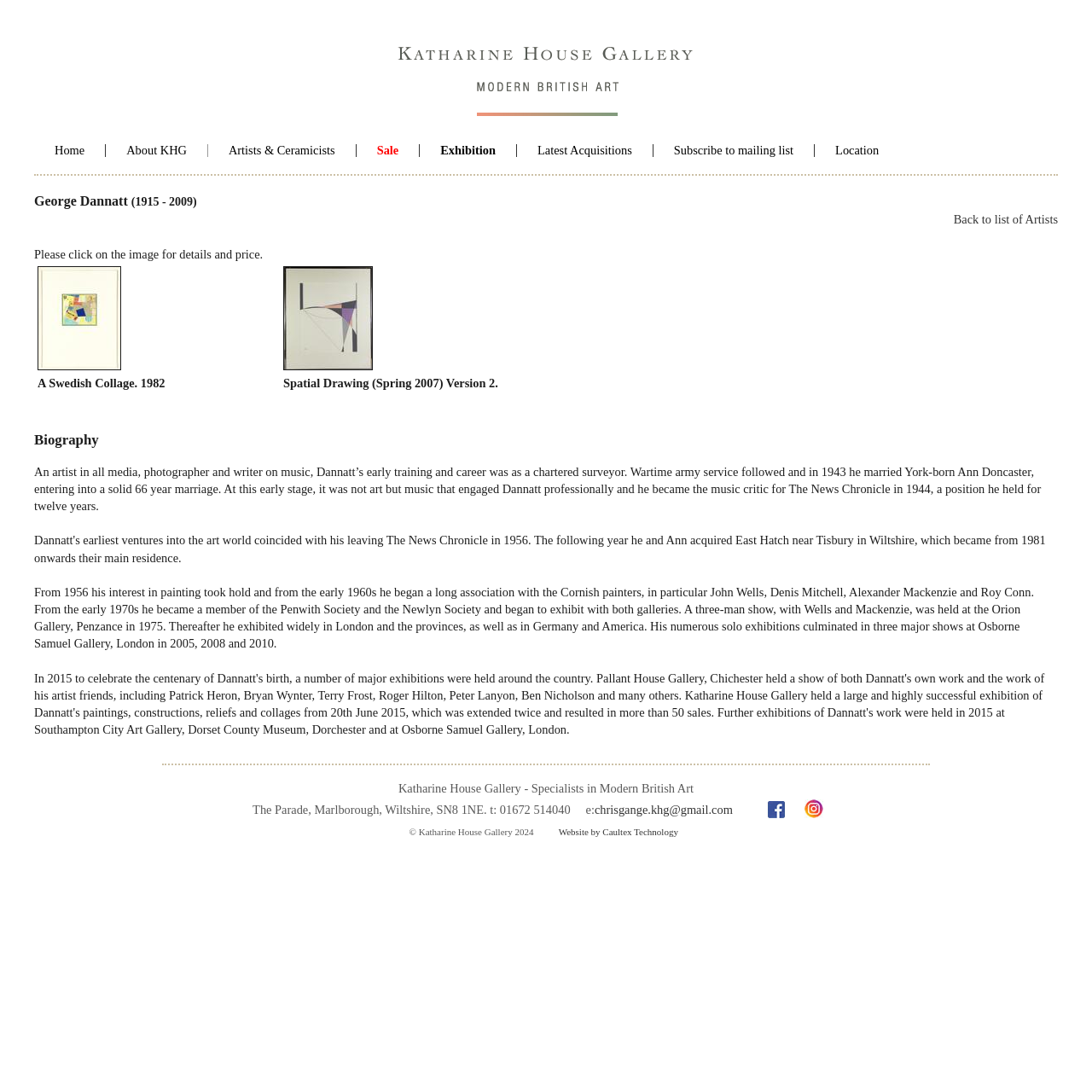Can you find the bounding box coordinates of the area I should click to execute the following instruction: "Read the biography of George Dannatt"?

[0.031, 0.395, 0.969, 0.411]